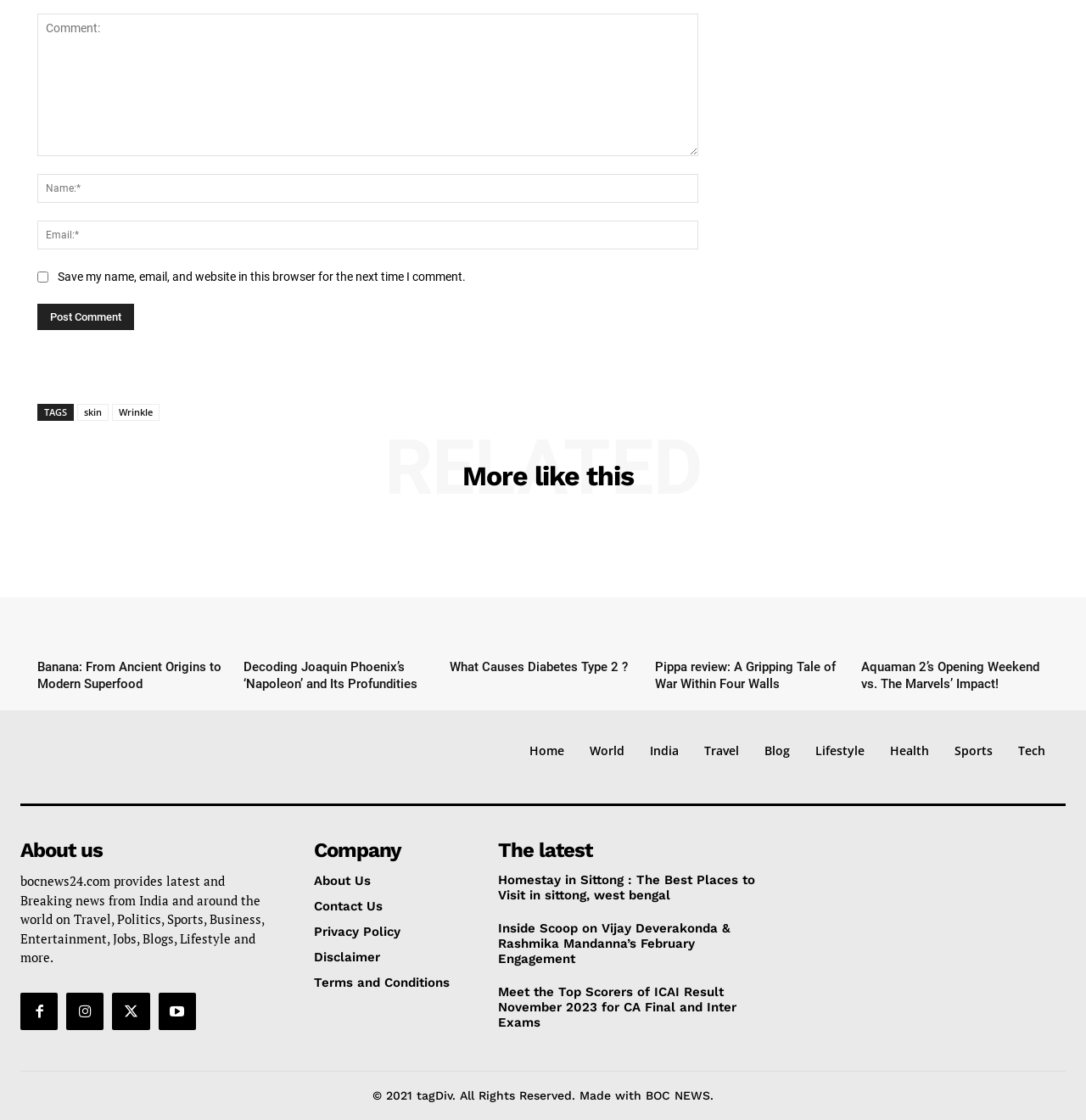Determine the bounding box for the described HTML element: "Lifestyle". Ensure the coordinates are four float numbers between 0 and 1 in the format [left, top, right, bottom].

[0.751, 0.664, 0.796, 0.677]